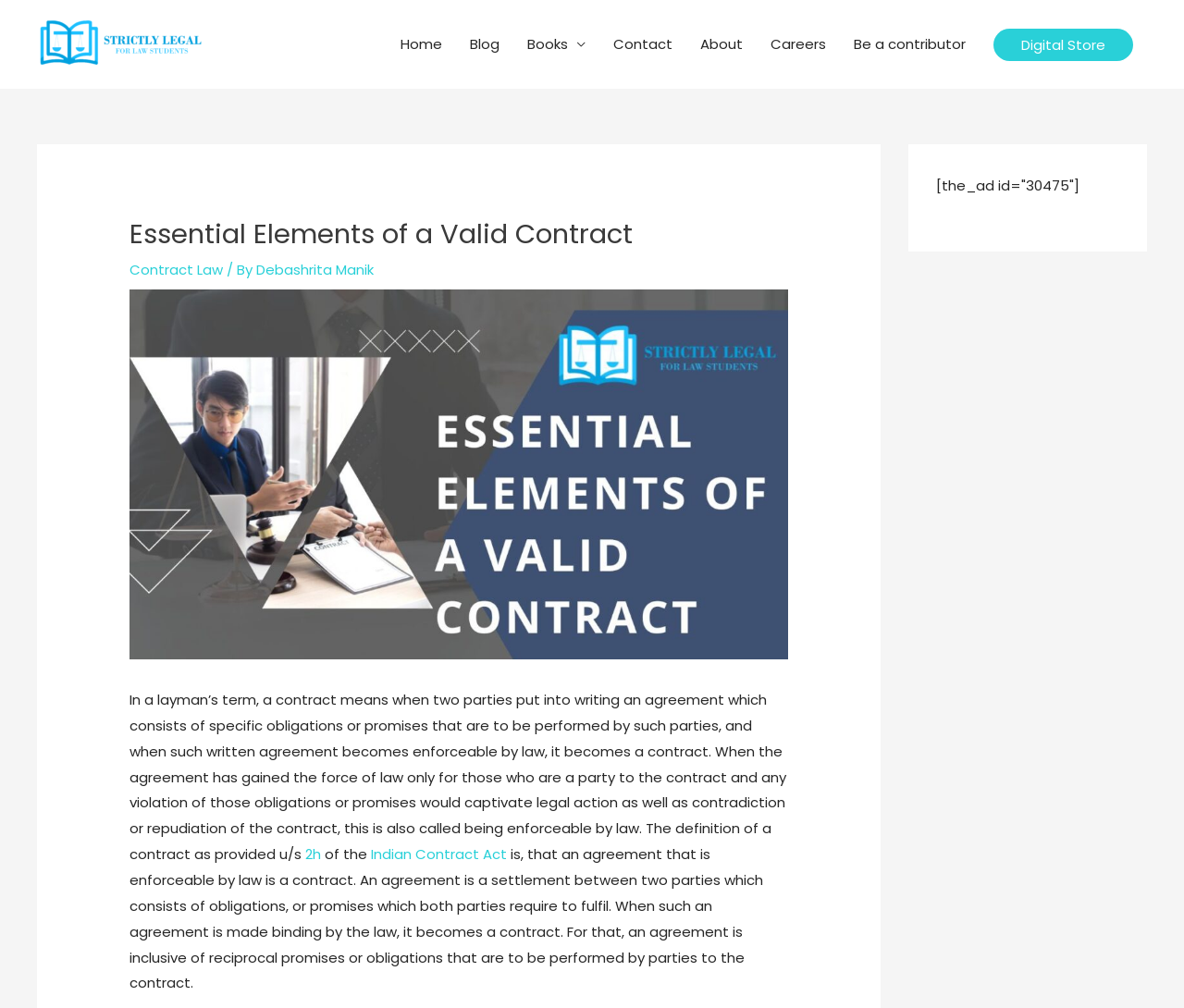Identify the bounding box coordinates of the region that should be clicked to execute the following instruction: "learn about the Indian Contract Act".

[0.313, 0.838, 0.428, 0.857]